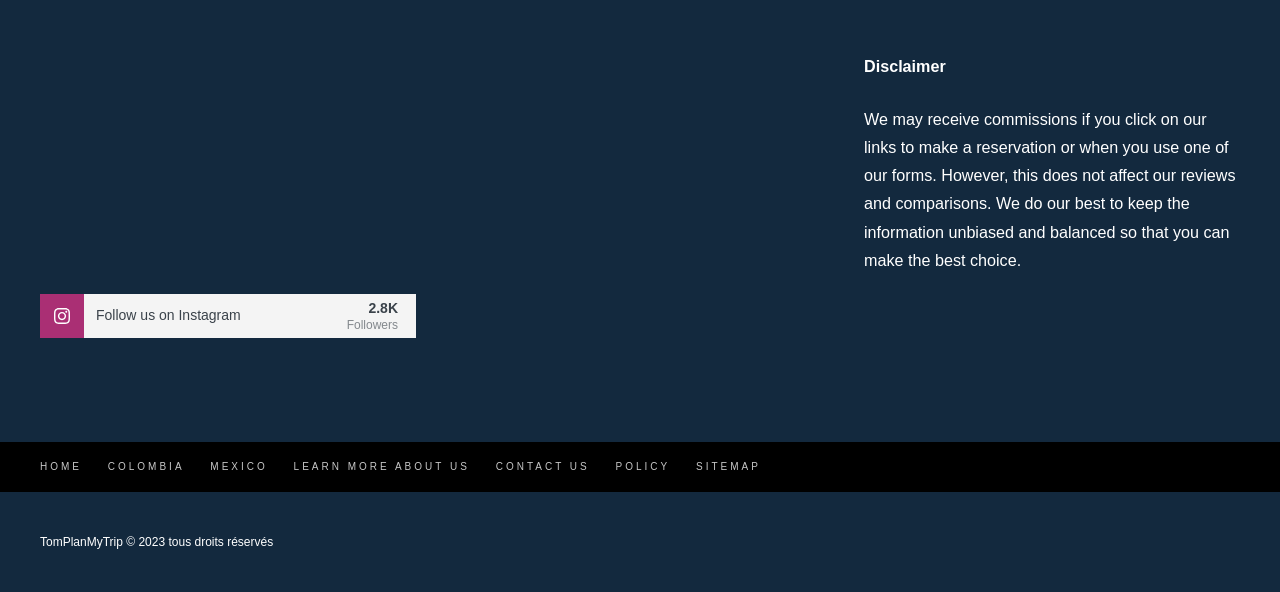Using the information from the screenshot, answer the following question thoroughly:
How many followers does the Instagram account have?

The answer can be found in the StaticText element with the text '2.8K', which is located inside the complementary element with the Instagram link and the 'Follow us on Instagram' text.